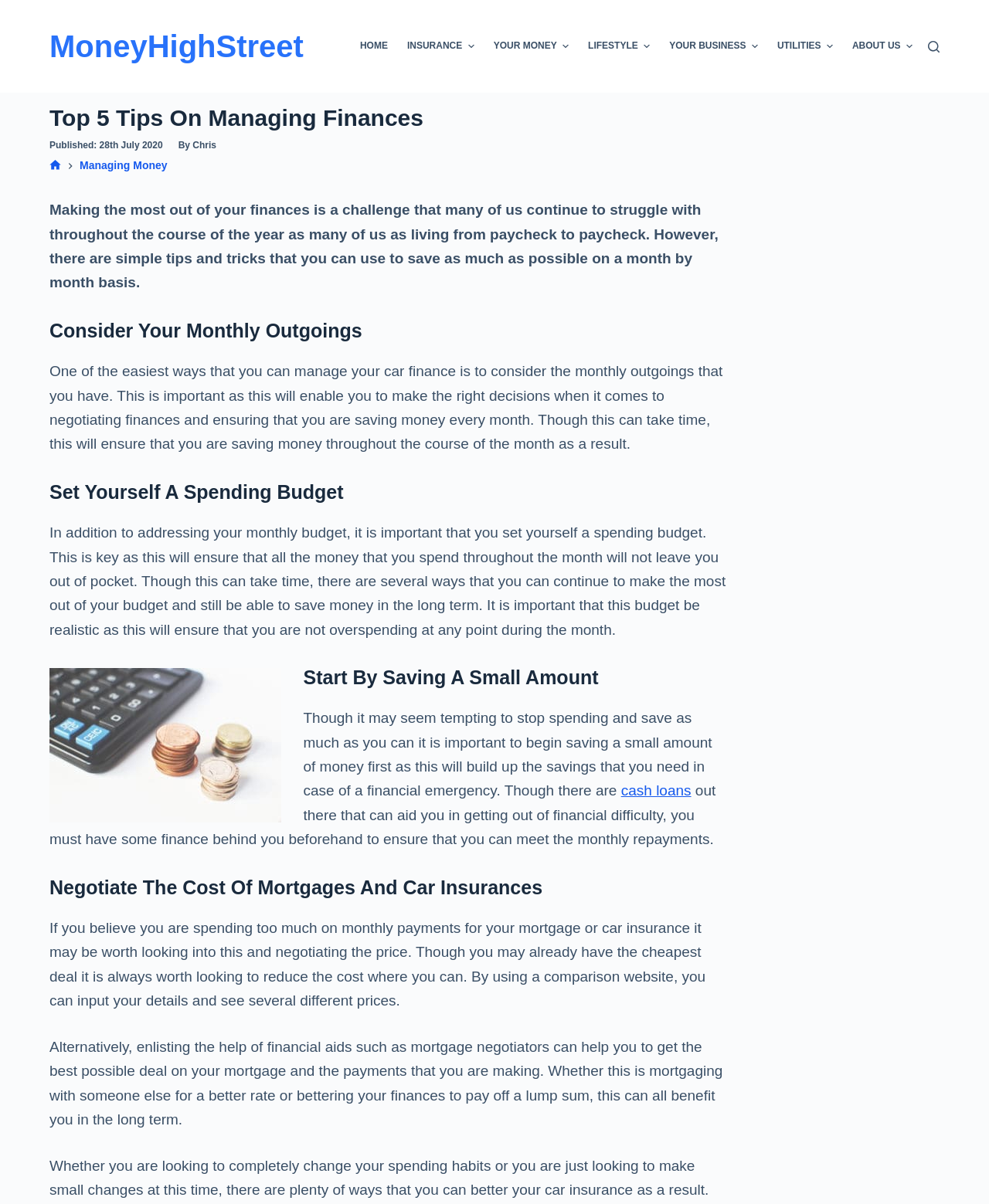What is the website's main topic?
Please utilize the information in the image to give a detailed response to the question.

Based on the webpage's content, it appears to be focused on providing tips and advice on managing one's finances, including saving money, budgeting, and negotiating costs.